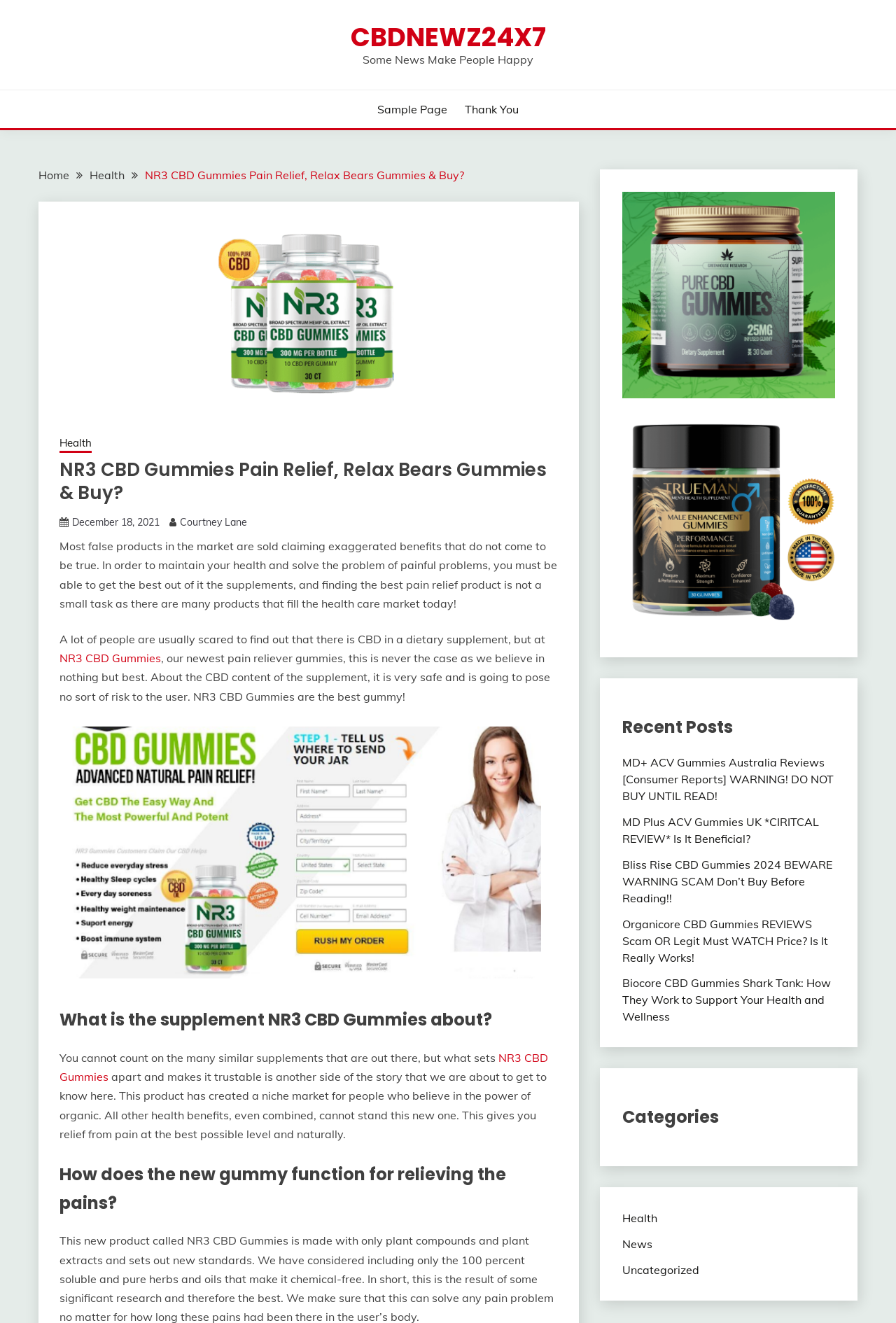What is the name of the CBD product?
Provide an in-depth and detailed explanation in response to the question.

I found the answer by looking at the heading 'NR3 CBD Gummies Pain Relief, Relax Bears Gummies & Buy?' and the repeated mentions of 'NR3 CBD Gummies' throughout the webpage.